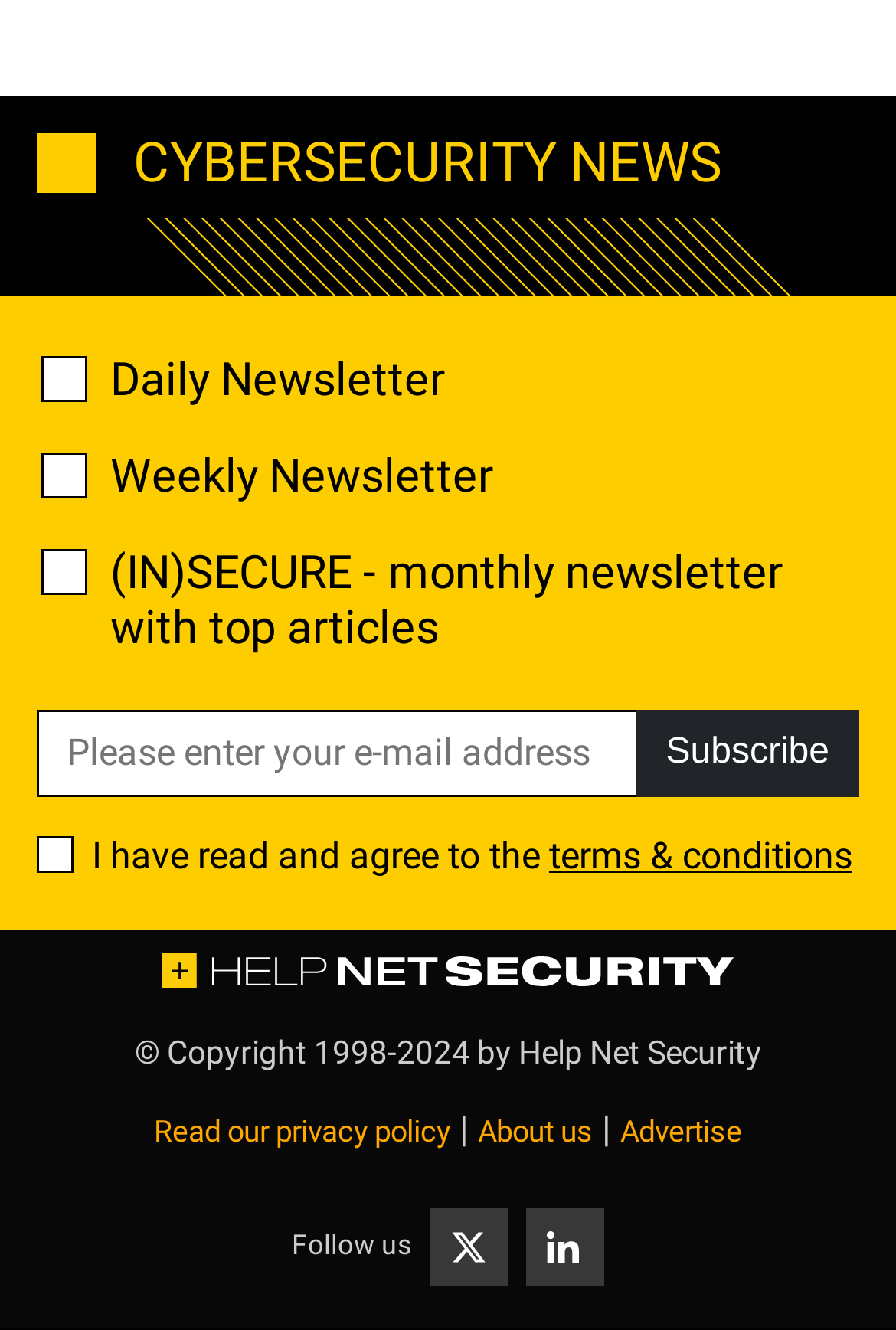Can you specify the bounding box coordinates of the area that needs to be clicked to fulfill the following instruction: "view terms of service"?

None